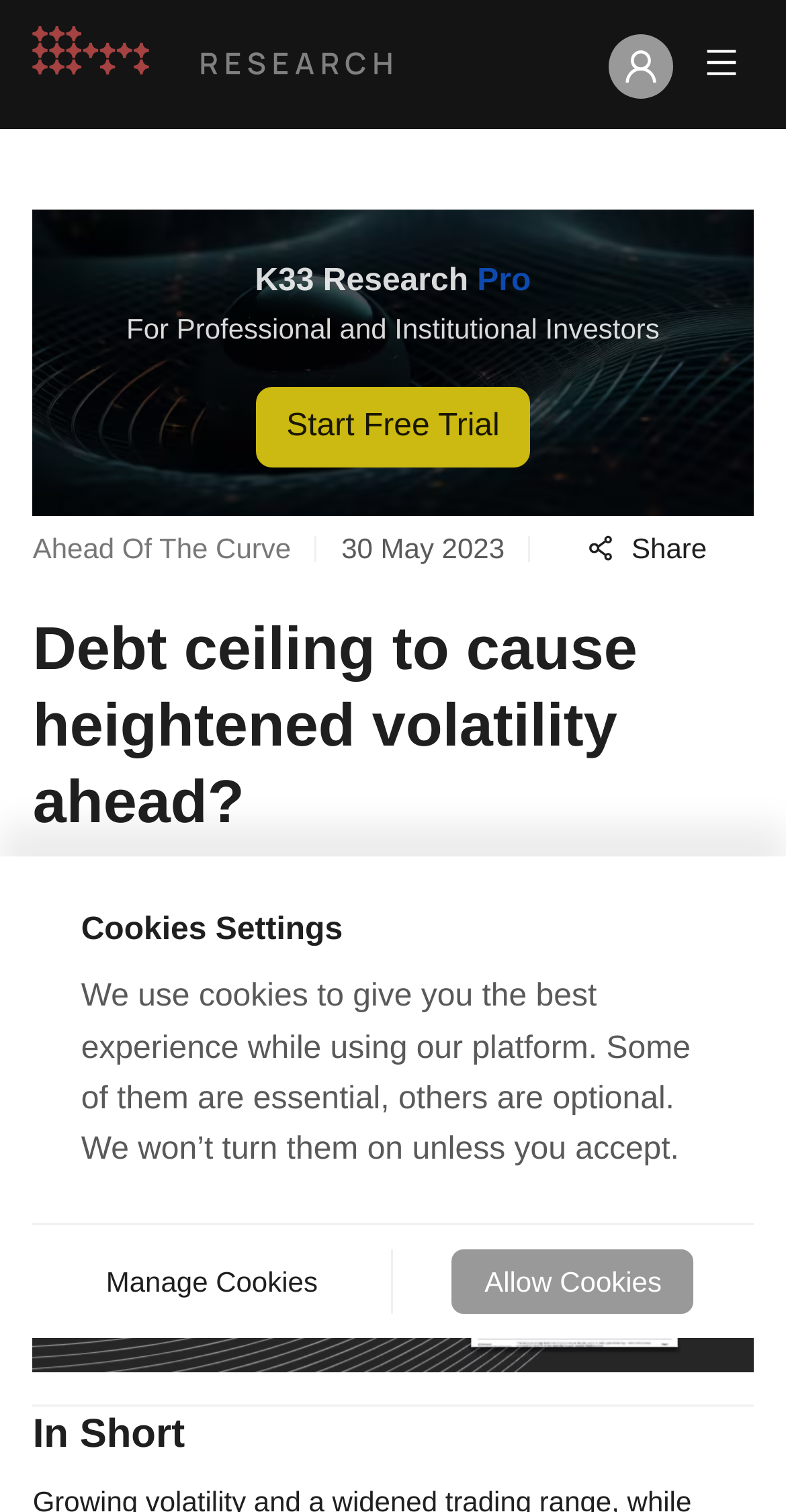Summarize the webpage with intricate details.

The webpage appears to be a research article or blog post focused on the topic of cryptocurrency, specifically Bitcoin (BTC). At the top left corner, there is a company logo, accompanied by a research logo to the right. A user icon is positioned at the top right corner, next to a menu button.

Below the logos, there is a prominent heading that reads "Debt ceiling to cause heightened volatility ahead?" which is the main title of the article. Underneath, there is a link to "K33 Research Pro" with a "Start Free Trial" button, indicating that the article is part of a research platform.

The main content of the article is divided into sections. The first section has a heading "Ahead Of The Curve" followed by a horizontal separator line. Below this, there is a date "30 May 2023" and another horizontal separator line. A "Share" button with a share icon is positioned to the right.

The main article content starts with a heading that repeats the title "Debt ceiling to cause heightened volatility ahead?" followed by a paragraph of text that discusses BTC's surge due to positive debt ceiling developments. Below this, there is an image with the caption "Ahead May 30".

Further down, there is an image with an eye icon, accompanied by the text "Preview". A horizontal separator line separates this section from the next, which has a heading "In Short".

At the bottom of the page, there is a section related to cookies settings, with a heading "Cookies Settings" and a paragraph of text explaining the use of cookies on the platform. Two buttons, "Manage Cookies" and "Allow Cookies", are positioned below this text.